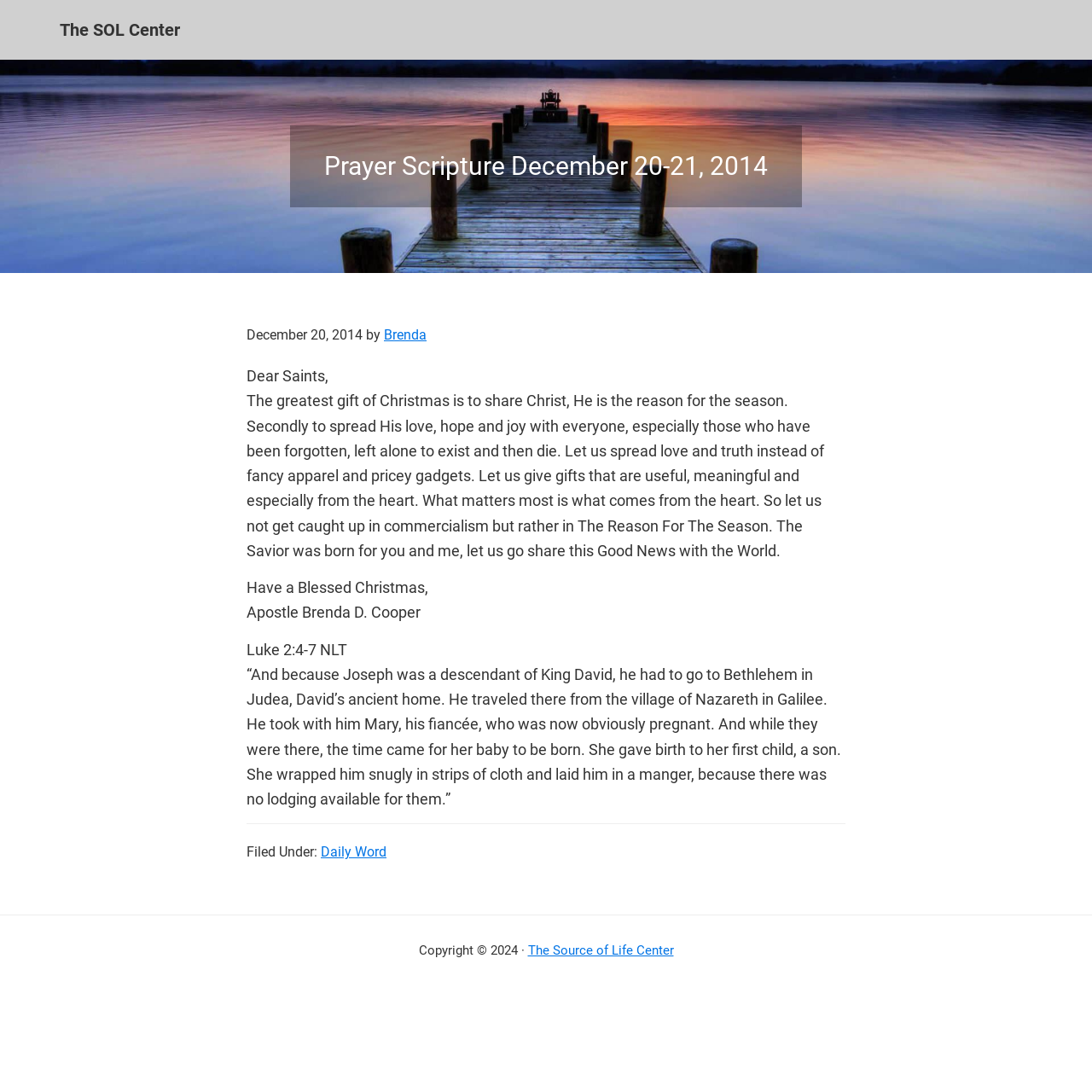Using the information in the image, give a detailed answer to the following question: What is the date of the prayer scripture?

I found the answer by looking at the time element in the article section, which indicates the date of the prayer scripture as 'December 20, 2014'.